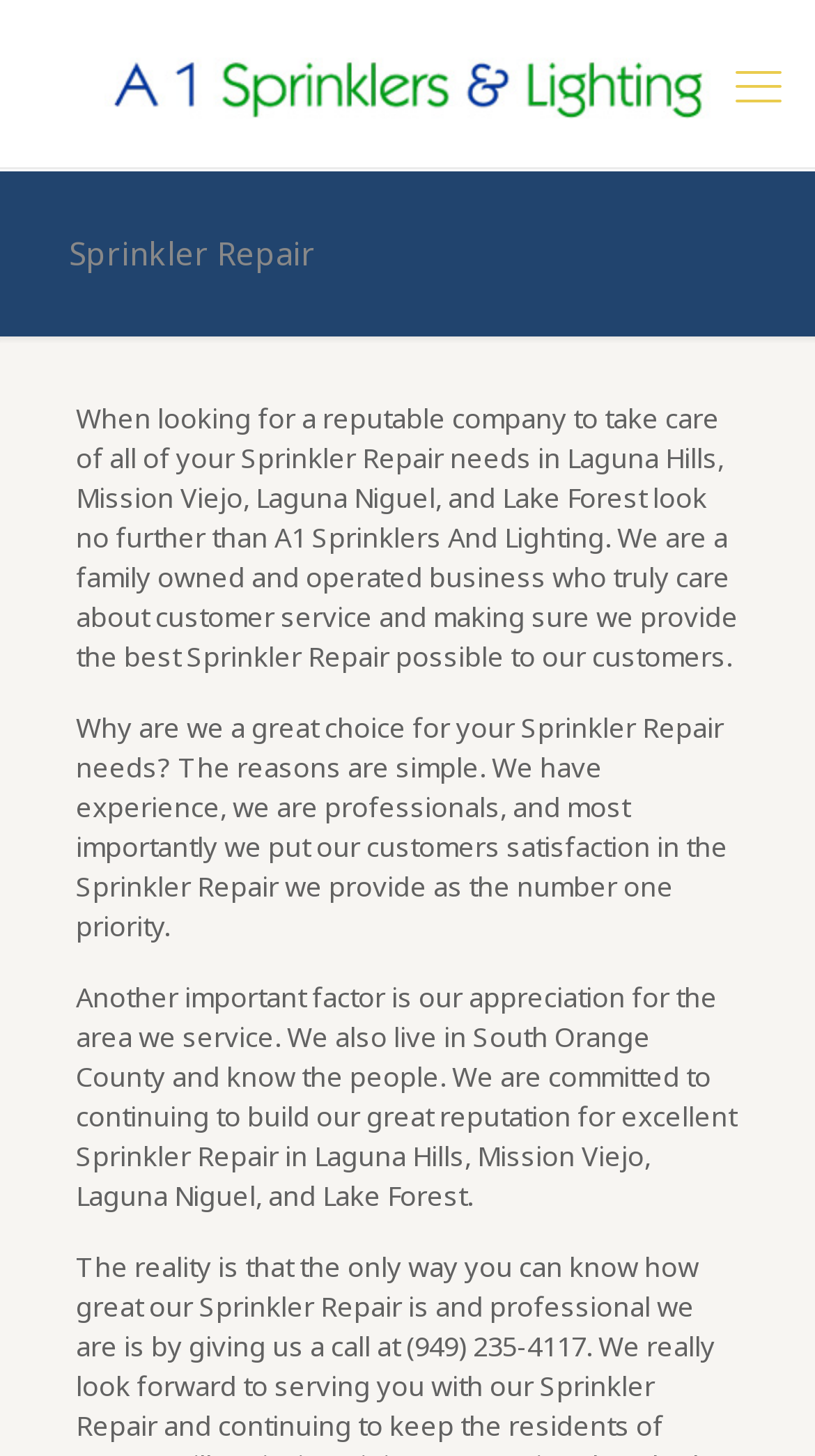With reference to the image, please provide a detailed answer to the following question: What type of service does A1 Sprinklers And Lighting provide?

The webpage content, including the heading 'Sprinkler Repair' and the multiple mentions of 'Sprinkler Repair' in the StaticText elements, suggests that A1 Sprinklers And Lighting provides Sprinkler Repair services.